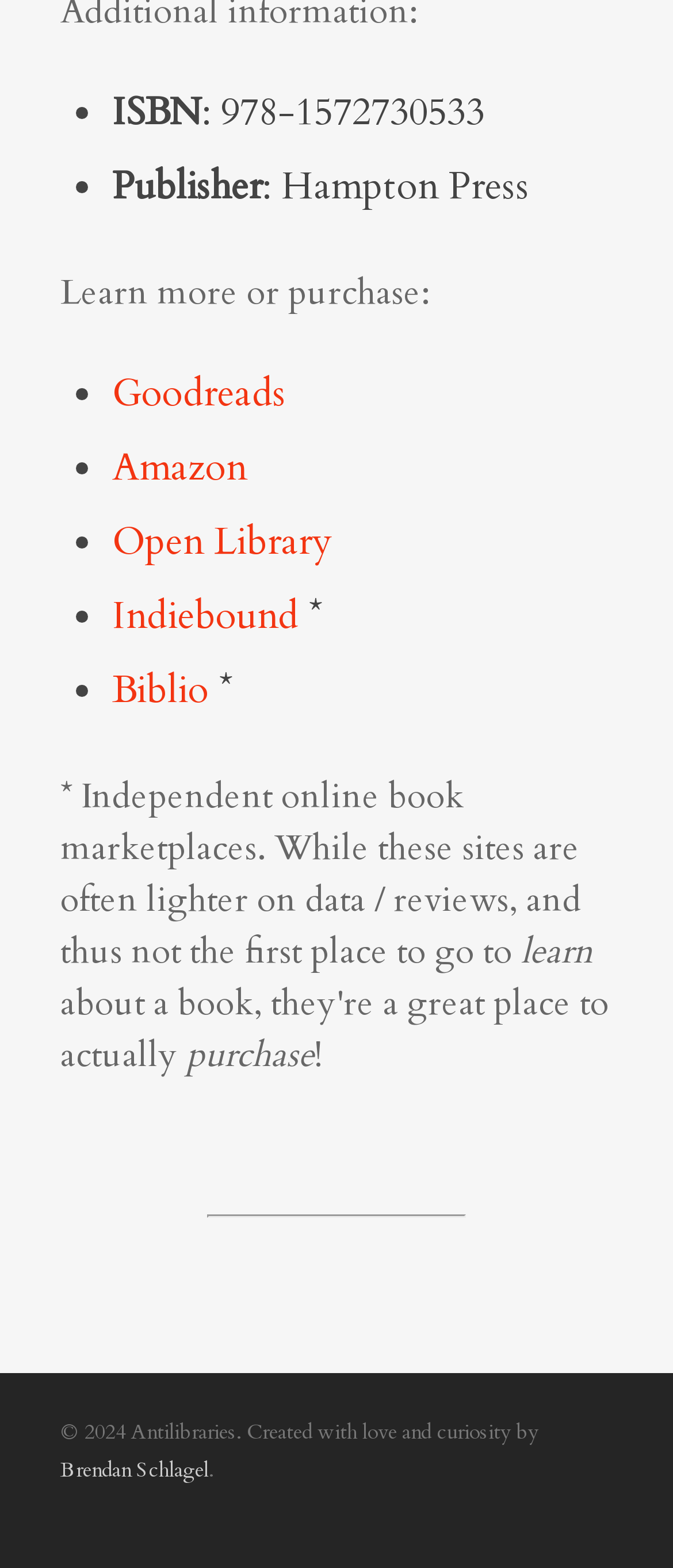Bounding box coordinates should be in the format (top-left x, top-left y, bottom-right x, bottom-right y) and all values should be floating point numbers between 0 and 1. Determine the bounding box coordinate for the UI element described as: Biblio

[0.167, 0.423, 0.31, 0.456]